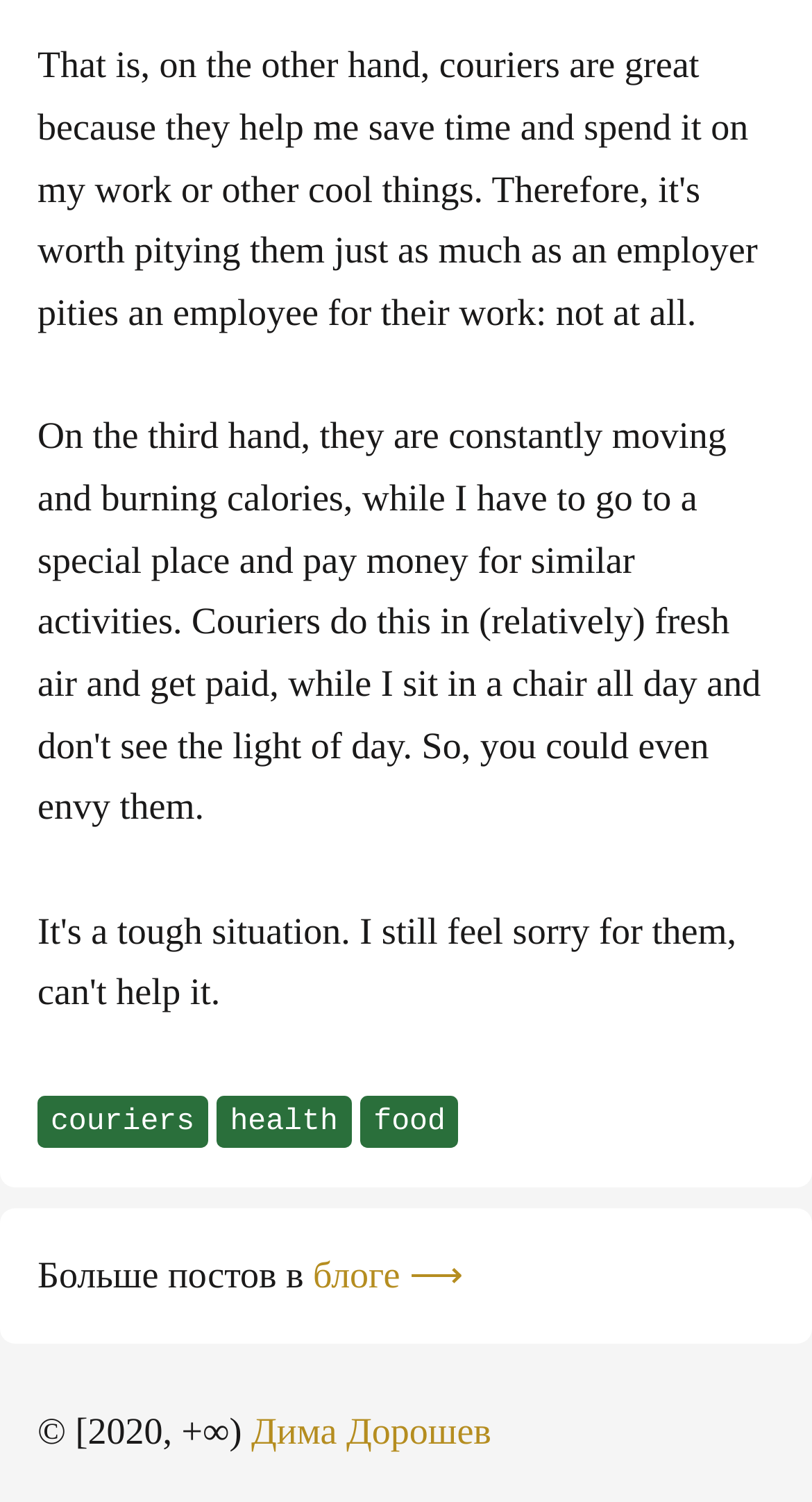Use a single word or phrase to answer the question:
What is the layout of the webpage?

Header, article, footer